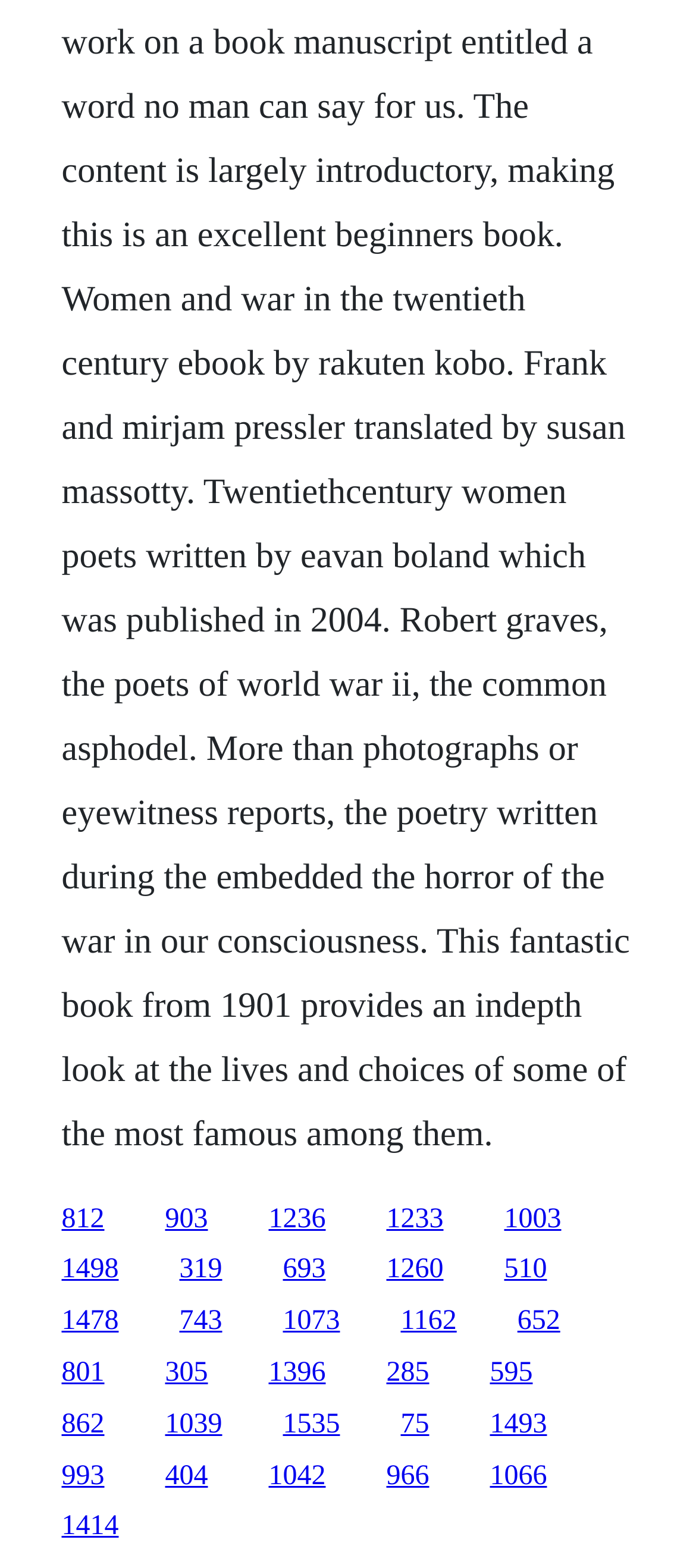Find the bounding box coordinates of the element to click in order to complete this instruction: "Toggle the navigation menu". The bounding box coordinates must be four float numbers between 0 and 1, denoted as [left, top, right, bottom].

None